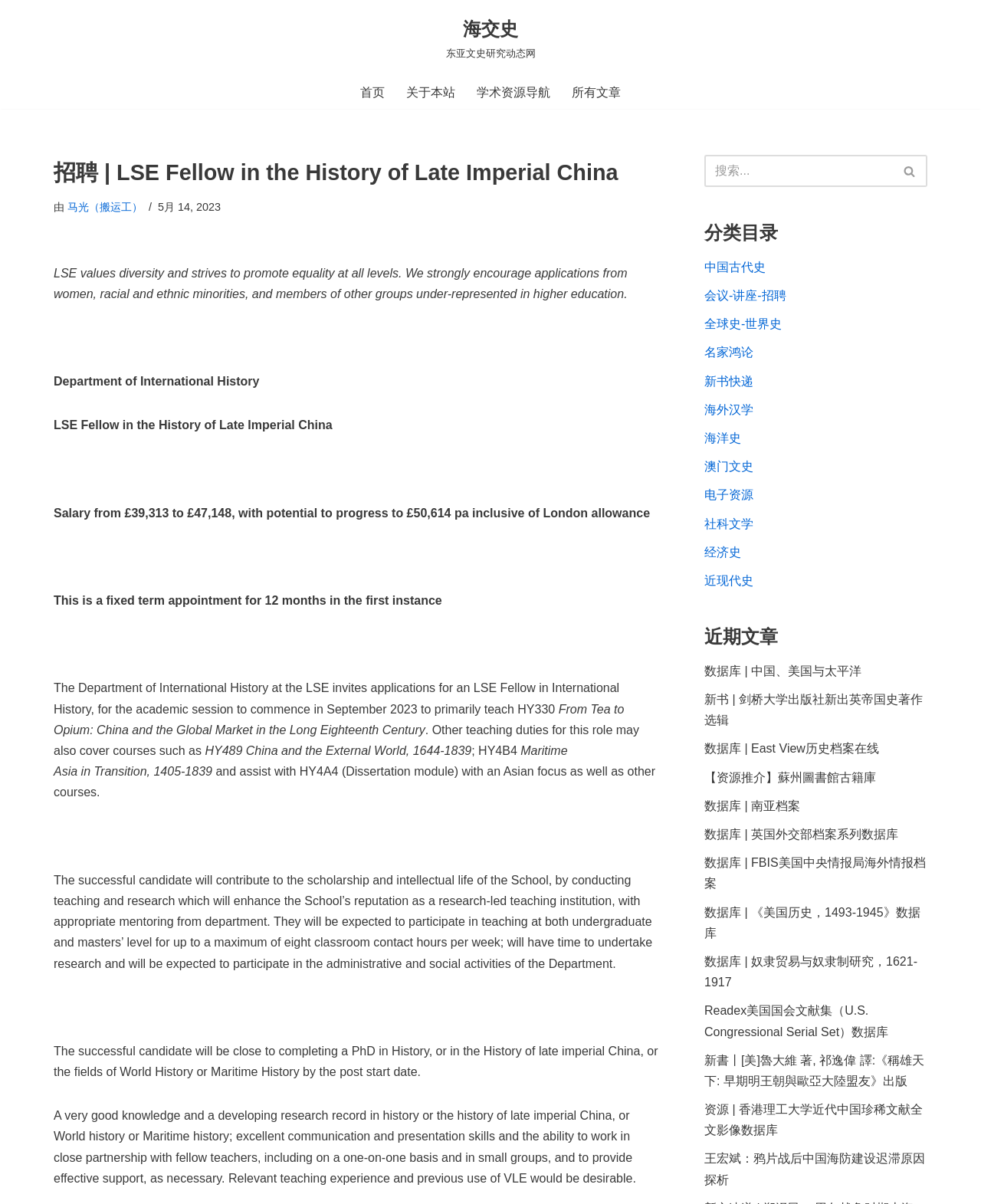Identify the bounding box coordinates of the element that should be clicked to fulfill this task: "read the article about LSE Fellow in the History of Late Imperial China". The coordinates should be provided as four float numbers between 0 and 1, i.e., [left, top, right, bottom].

[0.055, 0.129, 0.671, 0.158]